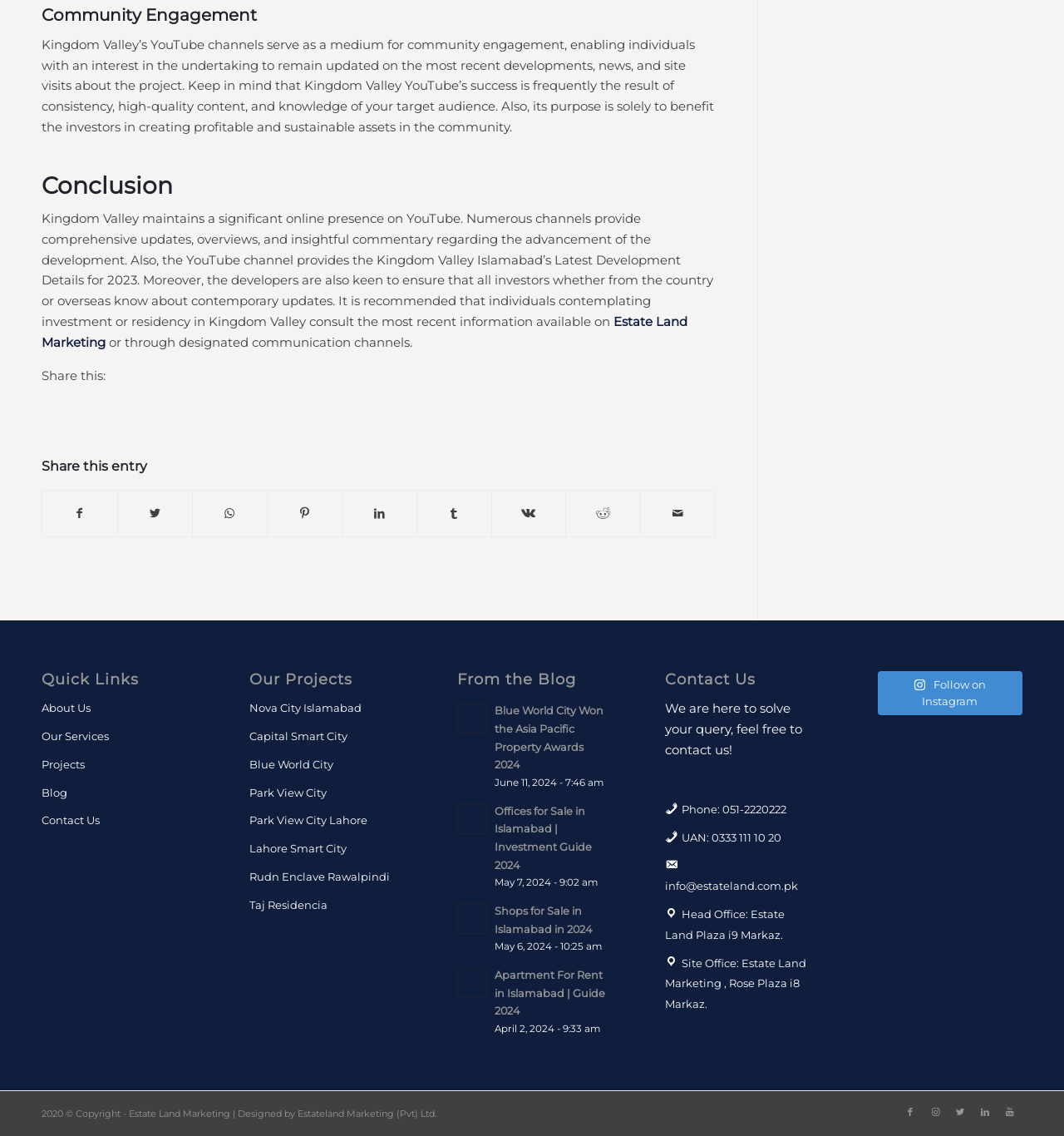Using the format (top-left x, top-left y, bottom-right x, bottom-right y), and given the element description, identify the bounding box coordinates within the screenshot: UAN: 0333 111 10 20

[0.625, 0.725, 0.765, 0.75]